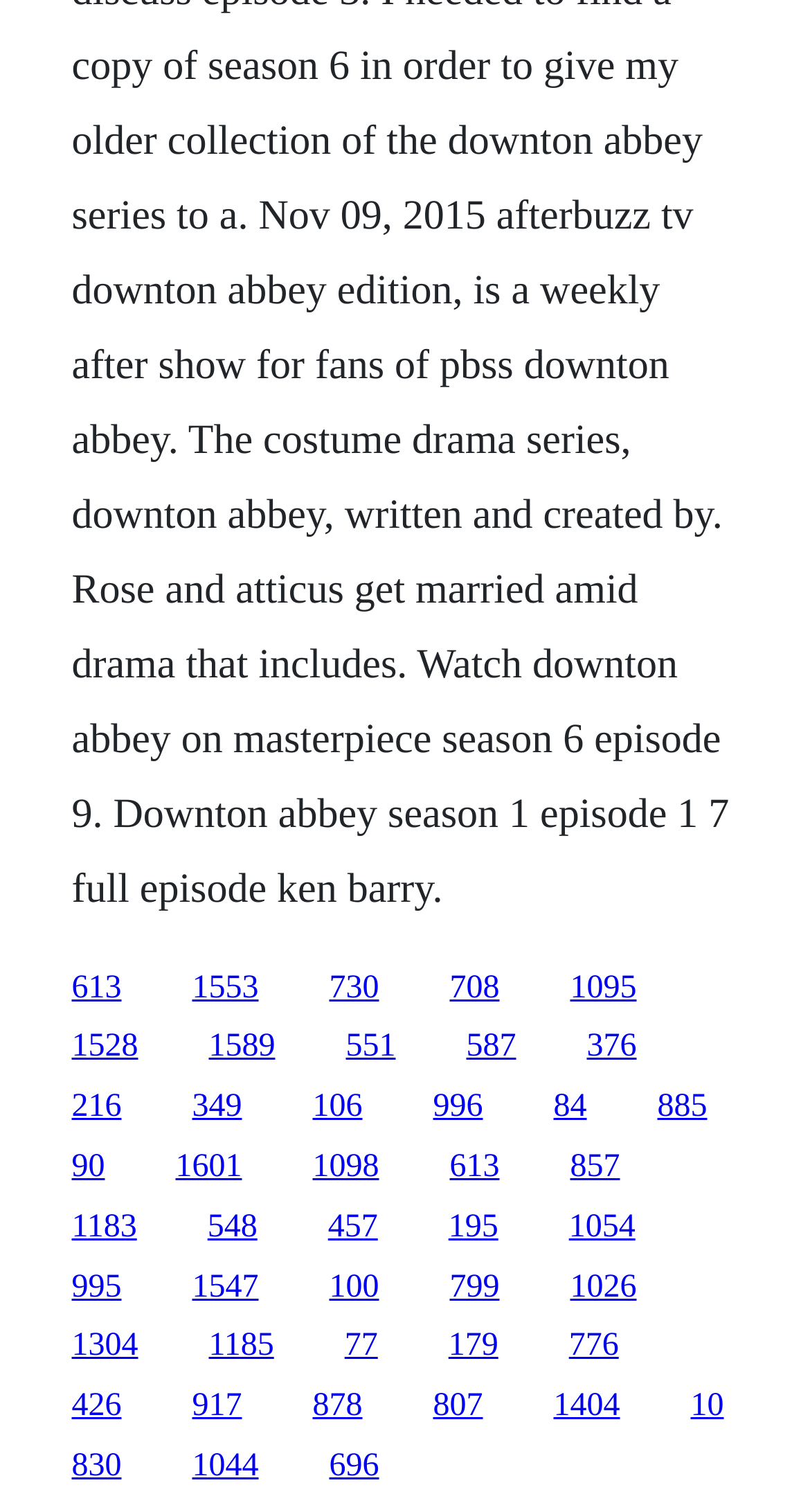How many links are in the top section of the webpage? Based on the screenshot, please respond with a single word or phrase.

5